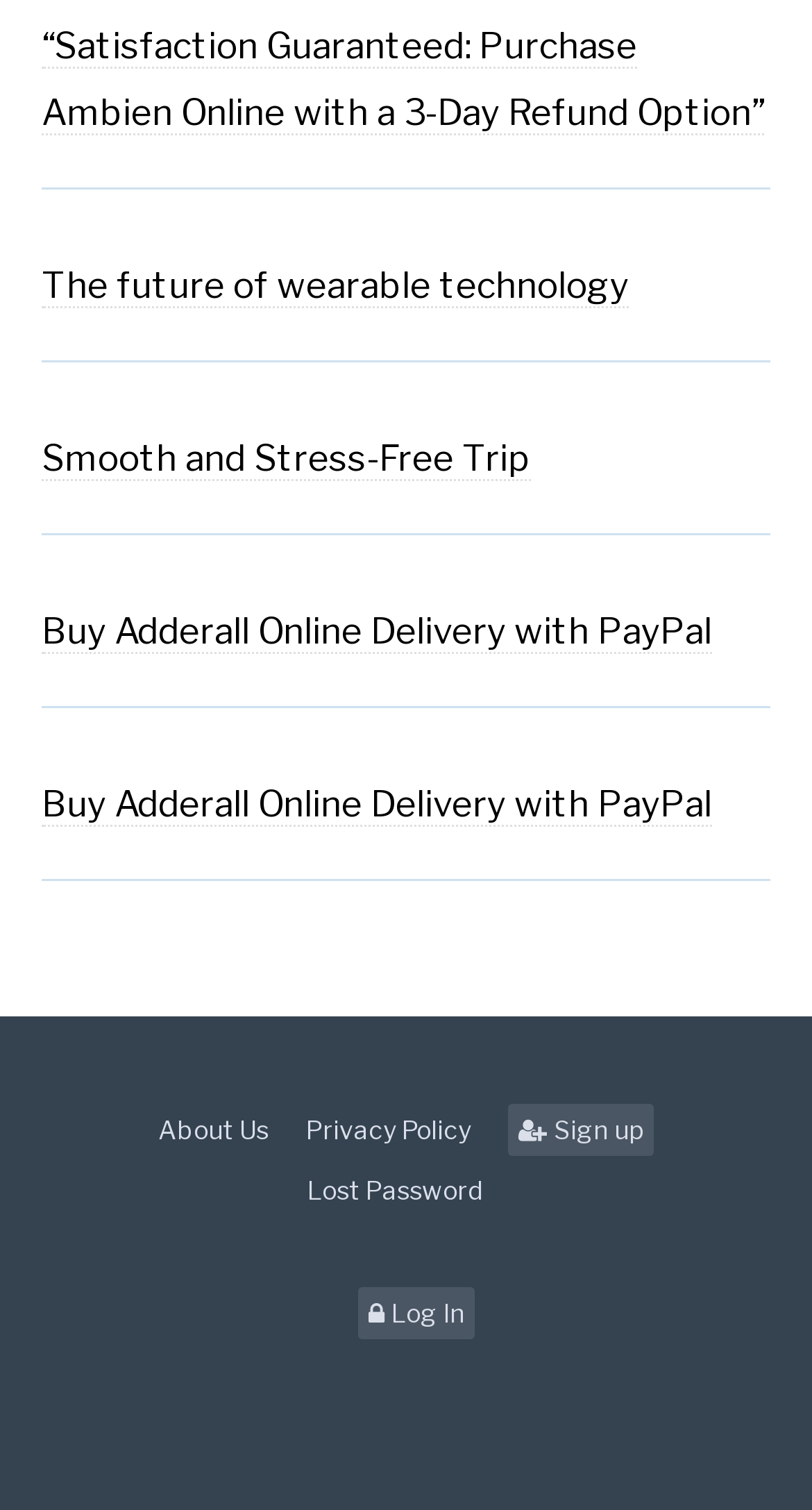What is the purpose of the 'Lost Password' link? From the image, respond with a single word or brief phrase.

Password recovery